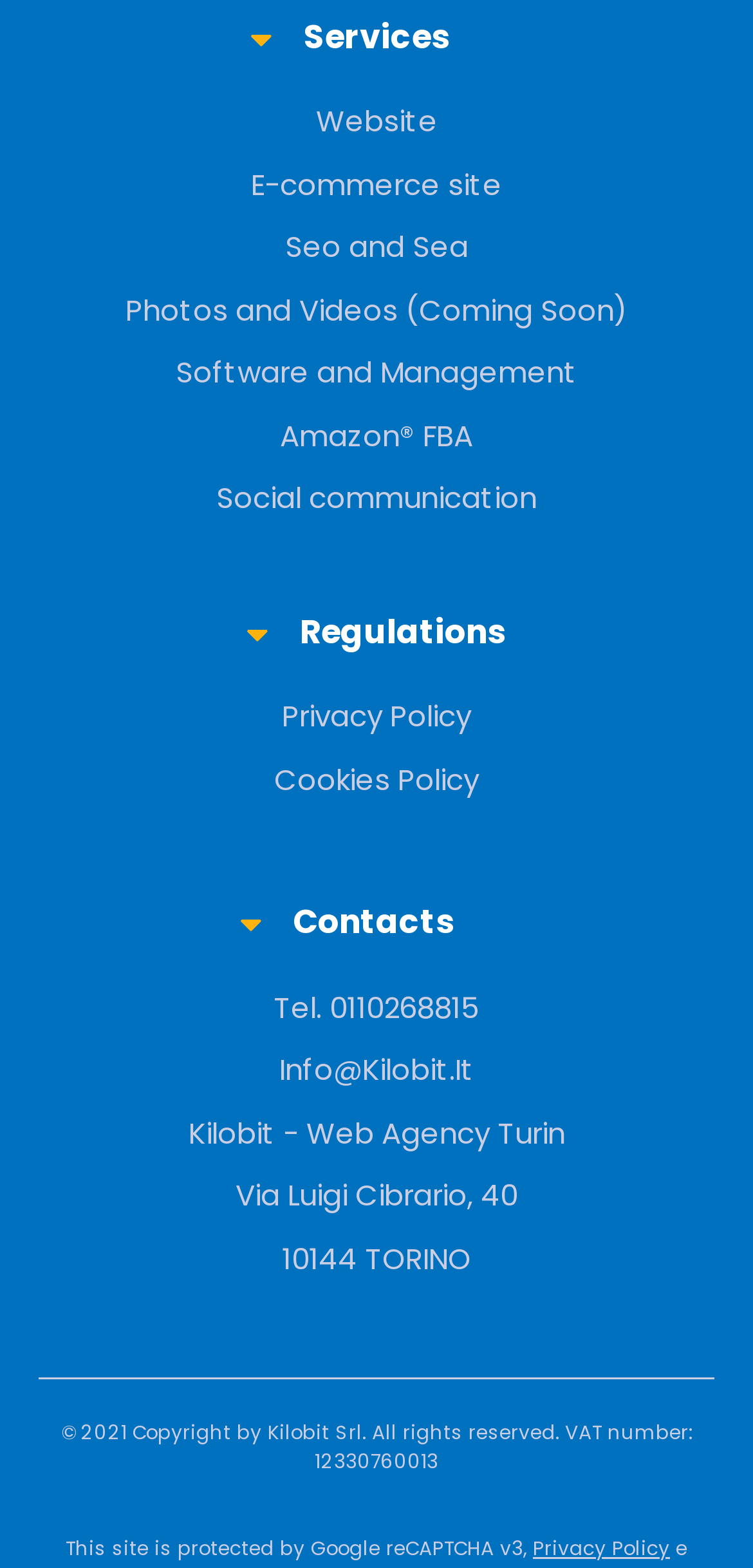Given the content of the image, can you provide a detailed answer to the question?
What is the protection service used by the website?

I found the answer by looking at the StaticText element with the text 'This site is protected by Google reCAPTCHA v3,' at coordinates [0.087, 0.978, 0.708, 0.996]. This suggests that the protection service used by the website is Google reCAPTCHA v3.